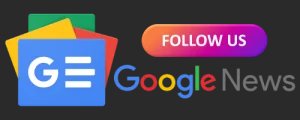What is the text on the right? Using the information from the screenshot, answer with a single word or phrase.

Google News